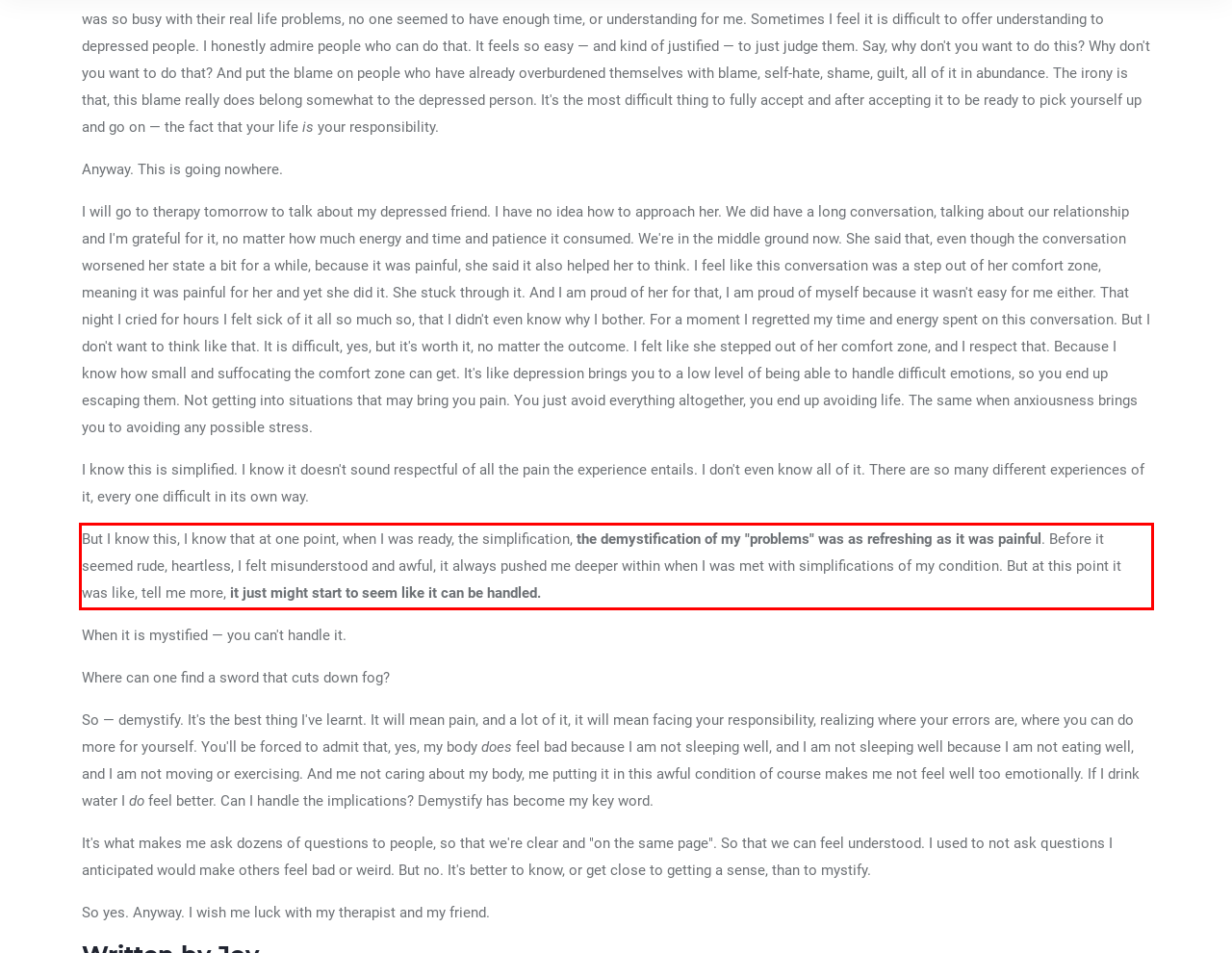Please take the screenshot of the webpage, find the red bounding box, and generate the text content that is within this red bounding box.

But I know this, I know that at one point, when I was ready, the simplification, the demystification of my "problems" was as refreshing as it was painful. Before it seemed rude, heartless, I felt misunderstood and awful, it always pushed me deeper within when I was met with simplifications of my condition. But at this point it was like, tell me more, it just might start to seem like it can be handled.